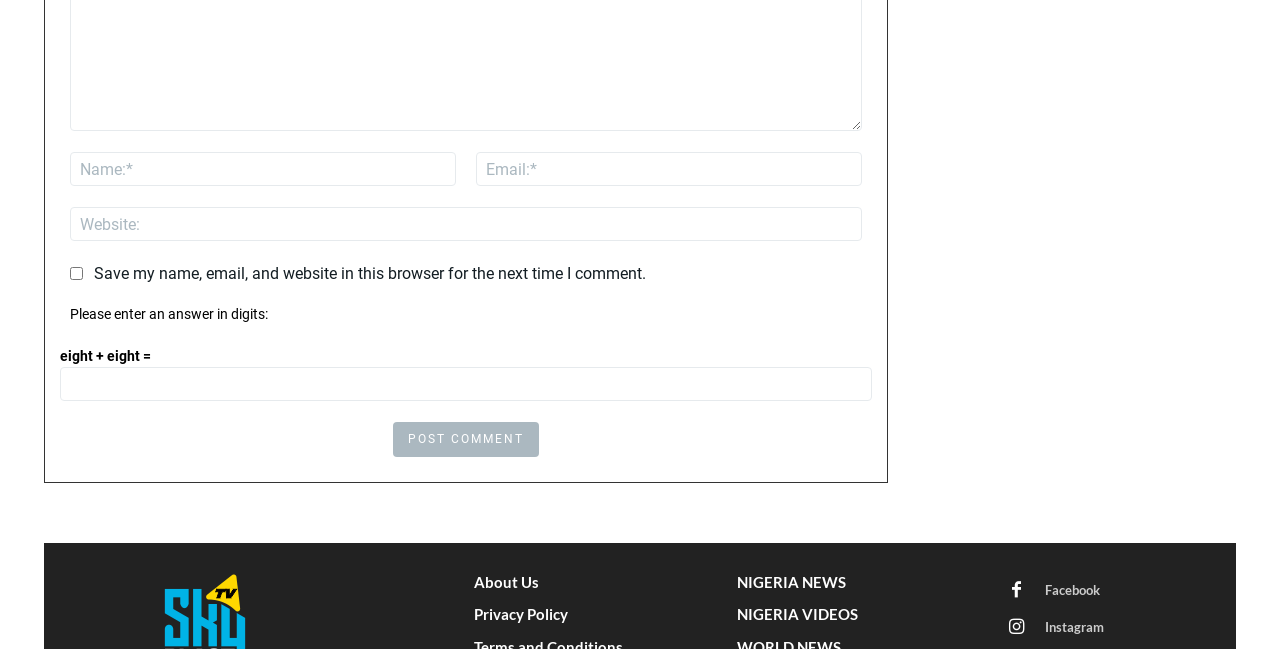How many social media links are present on the webpage?
Using the visual information, reply with a single word or short phrase.

Two